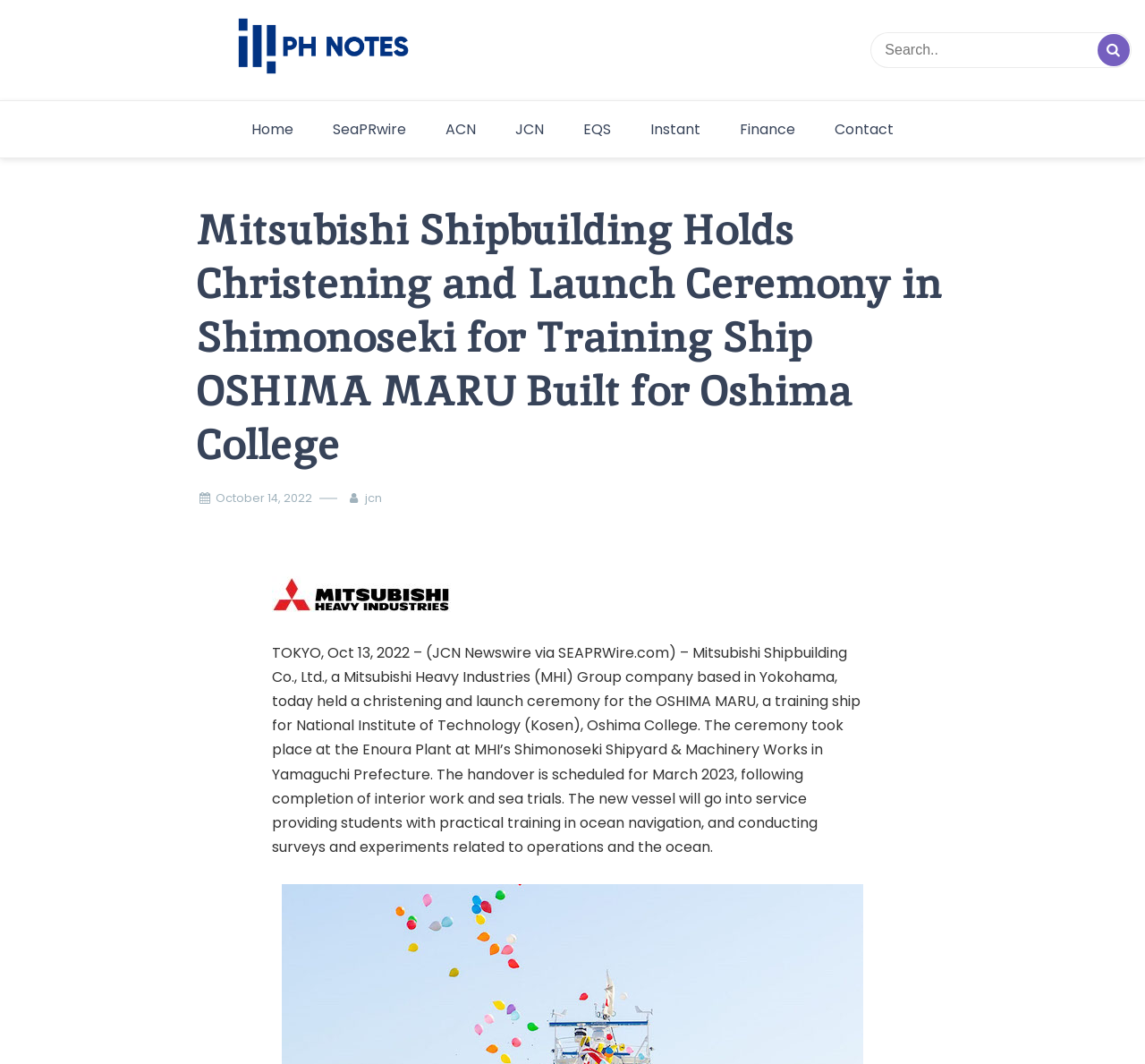Find the bounding box coordinates of the element to click in order to complete the given instruction: "View news from October 14, 2022."

[0.188, 0.459, 0.273, 0.477]